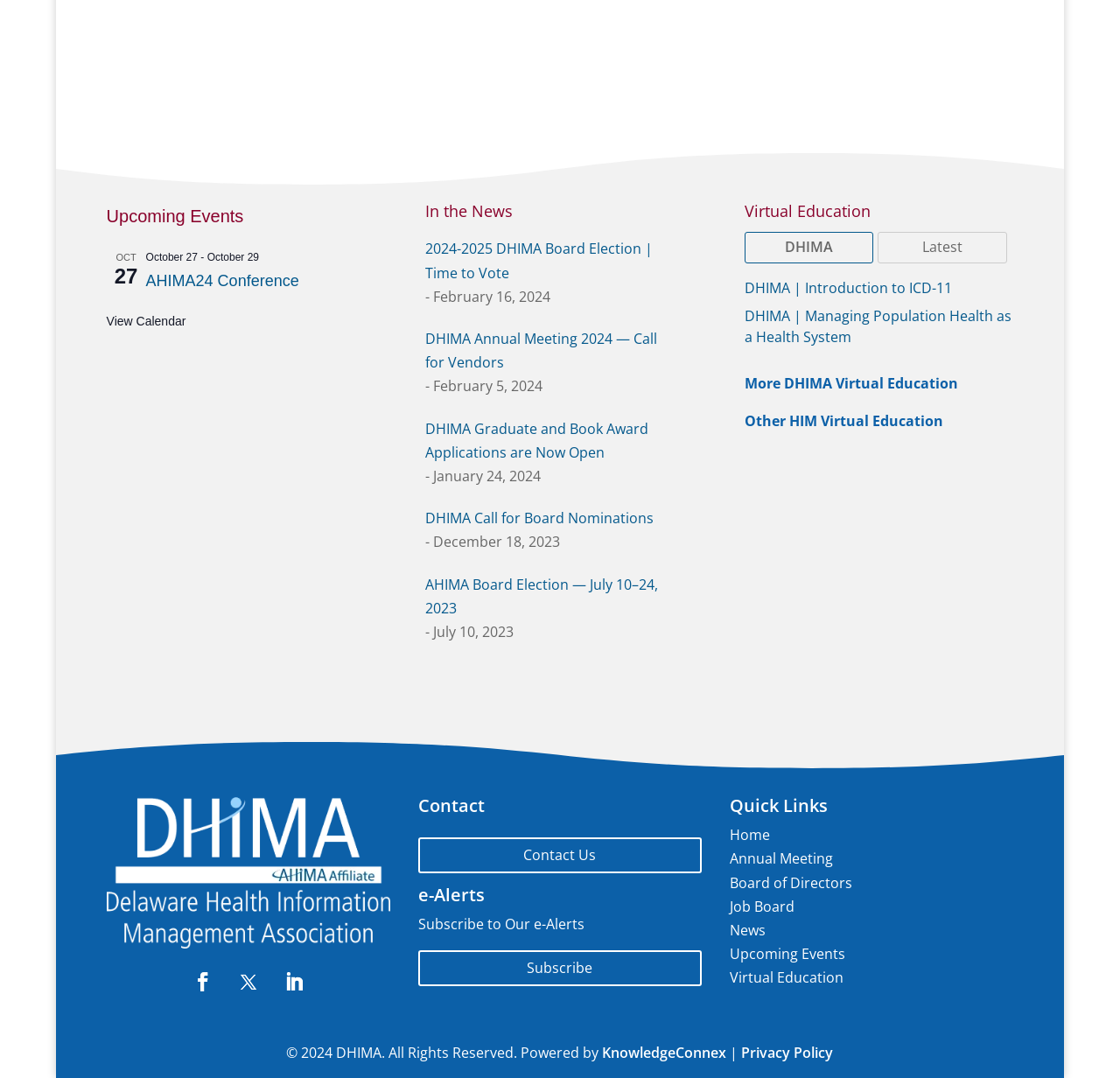Please identify the bounding box coordinates of the area that needs to be clicked to fulfill the following instruction: "View calendar."

[0.095, 0.292, 0.166, 0.305]